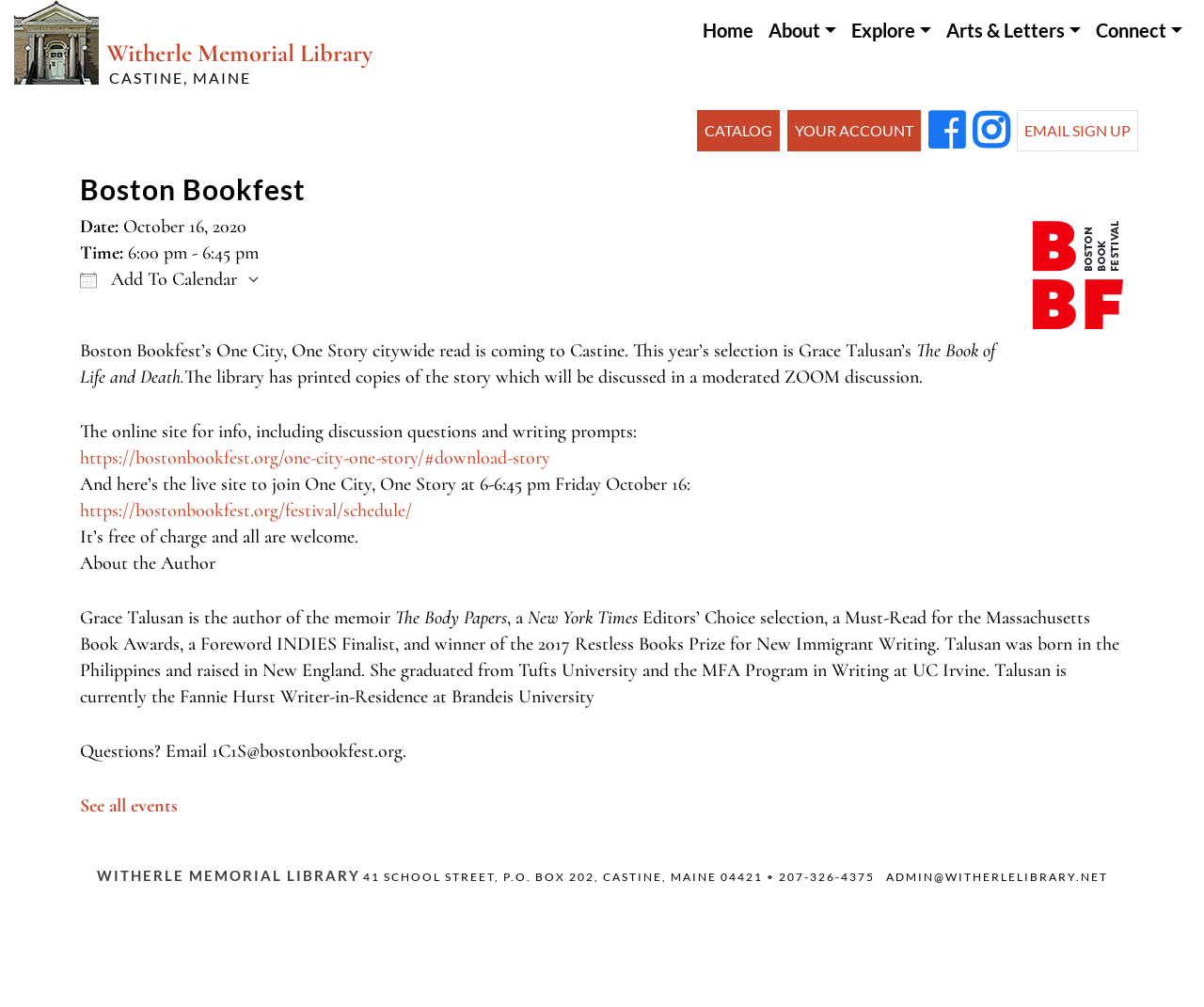From the given element description: "About", find the bounding box for the UI element. Provide the coordinates as four float numbers between 0 and 1, in the order [left, top, right, bottom].

[0.632, 0.009, 0.701, 0.05]